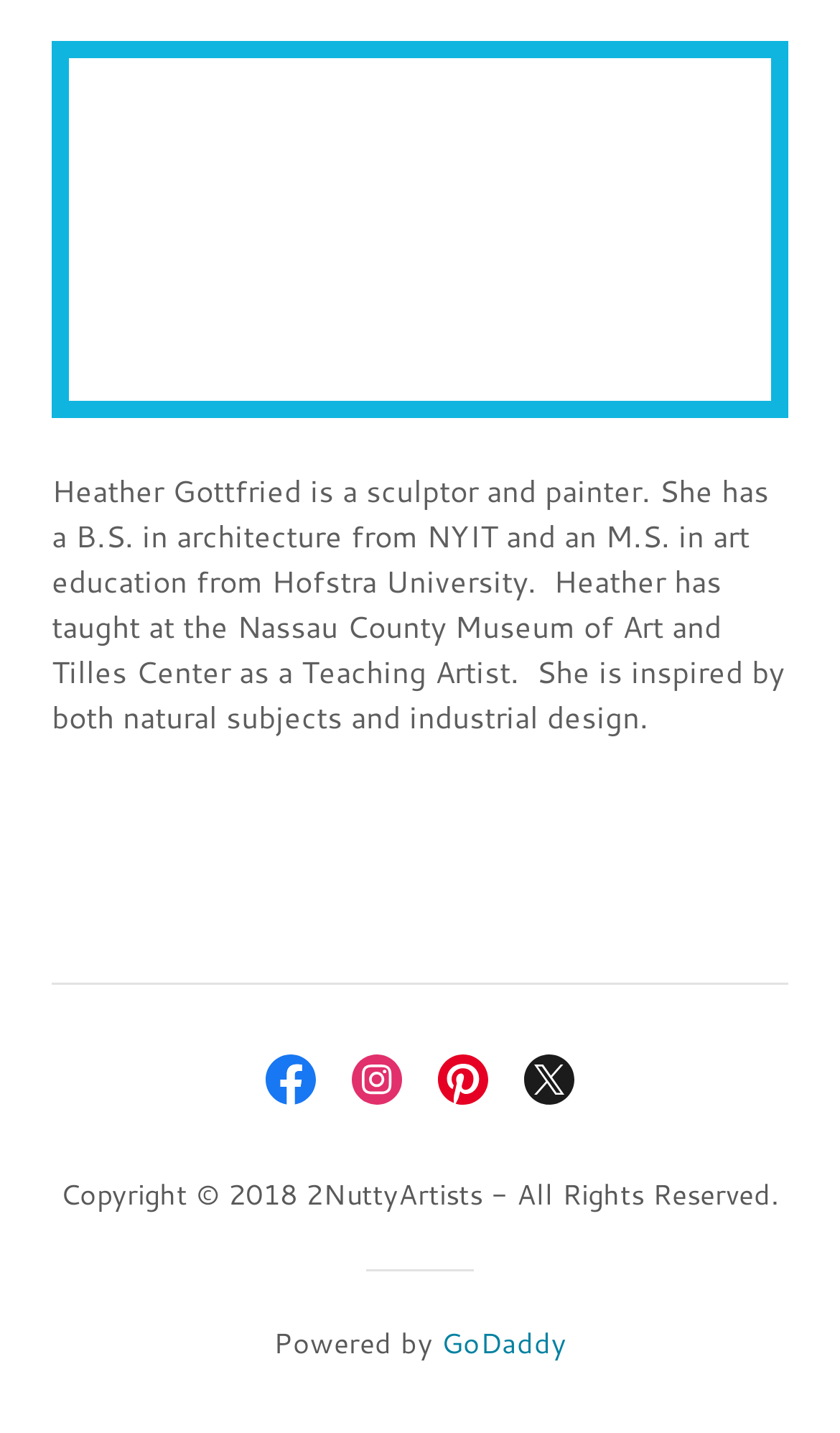What is the year of copyright?
Please use the visual content to give a single word or phrase answer.

2018